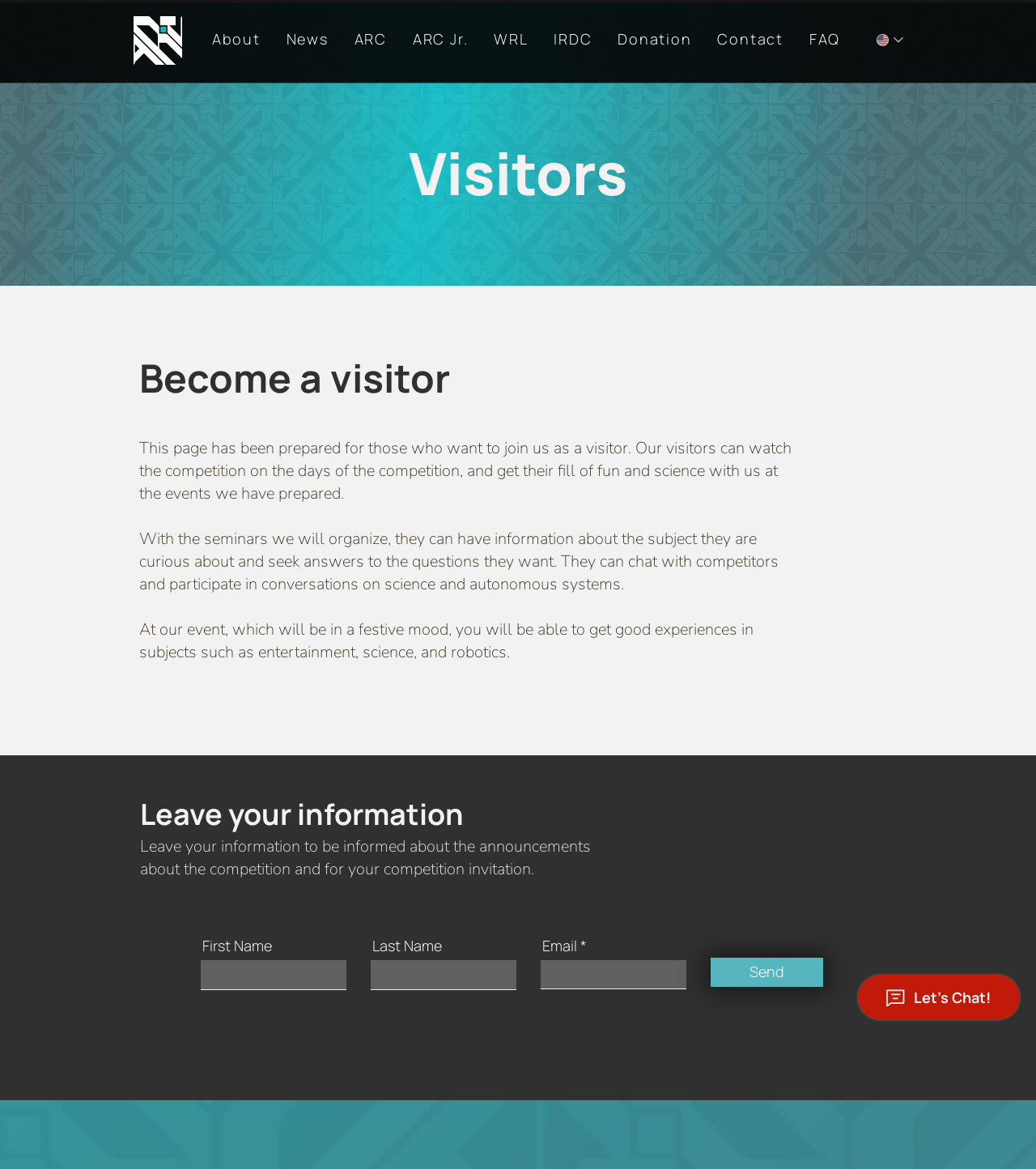Identify the bounding box coordinates of the part that should be clicked to carry out this instruction: "Click the News link".

[0.267, 0.018, 0.326, 0.05]